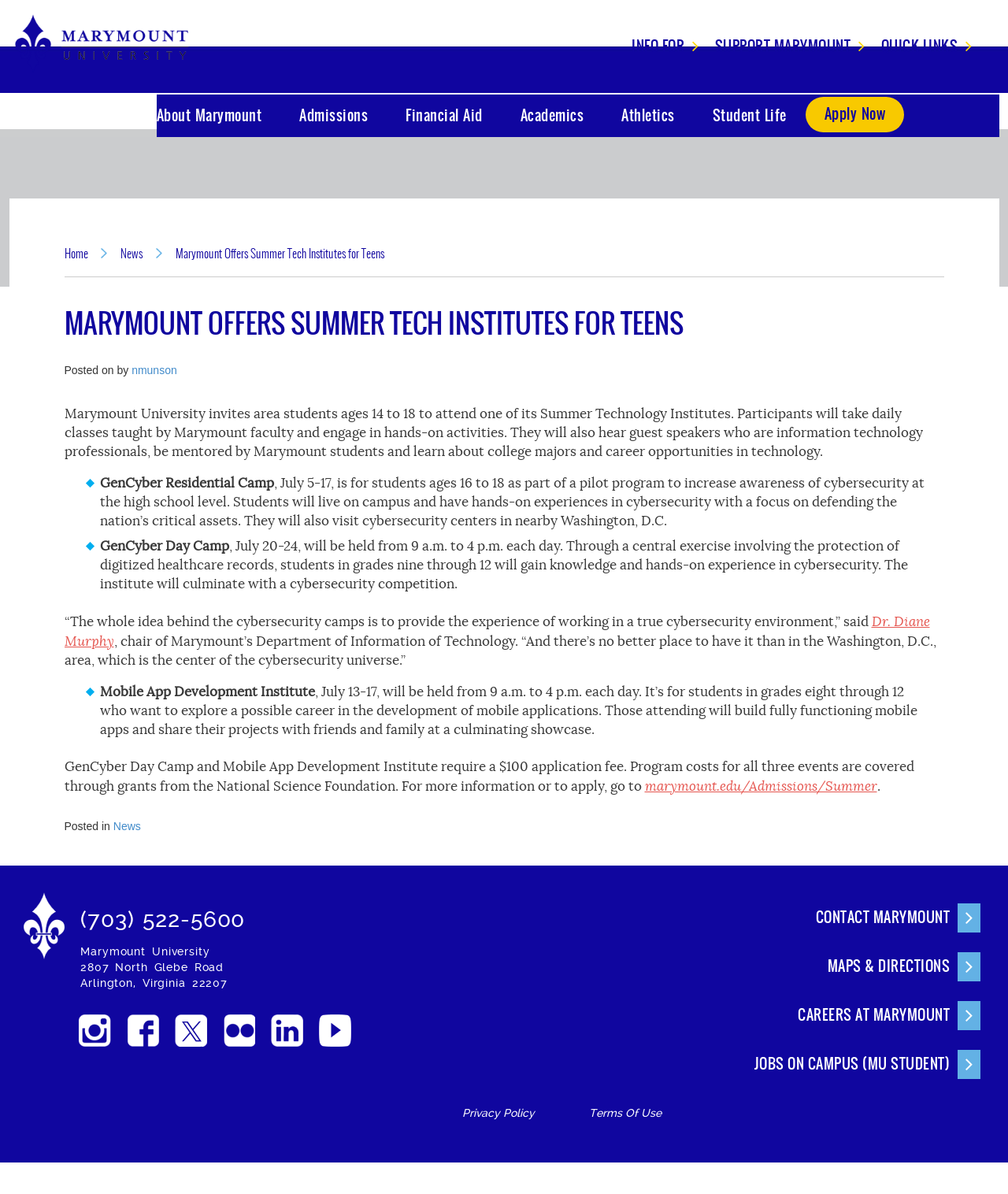Show me the bounding box coordinates of the clickable region to achieve the task as per the instruction: "Learn more about the Summer Technology Institutes".

[0.639, 0.652, 0.87, 0.665]